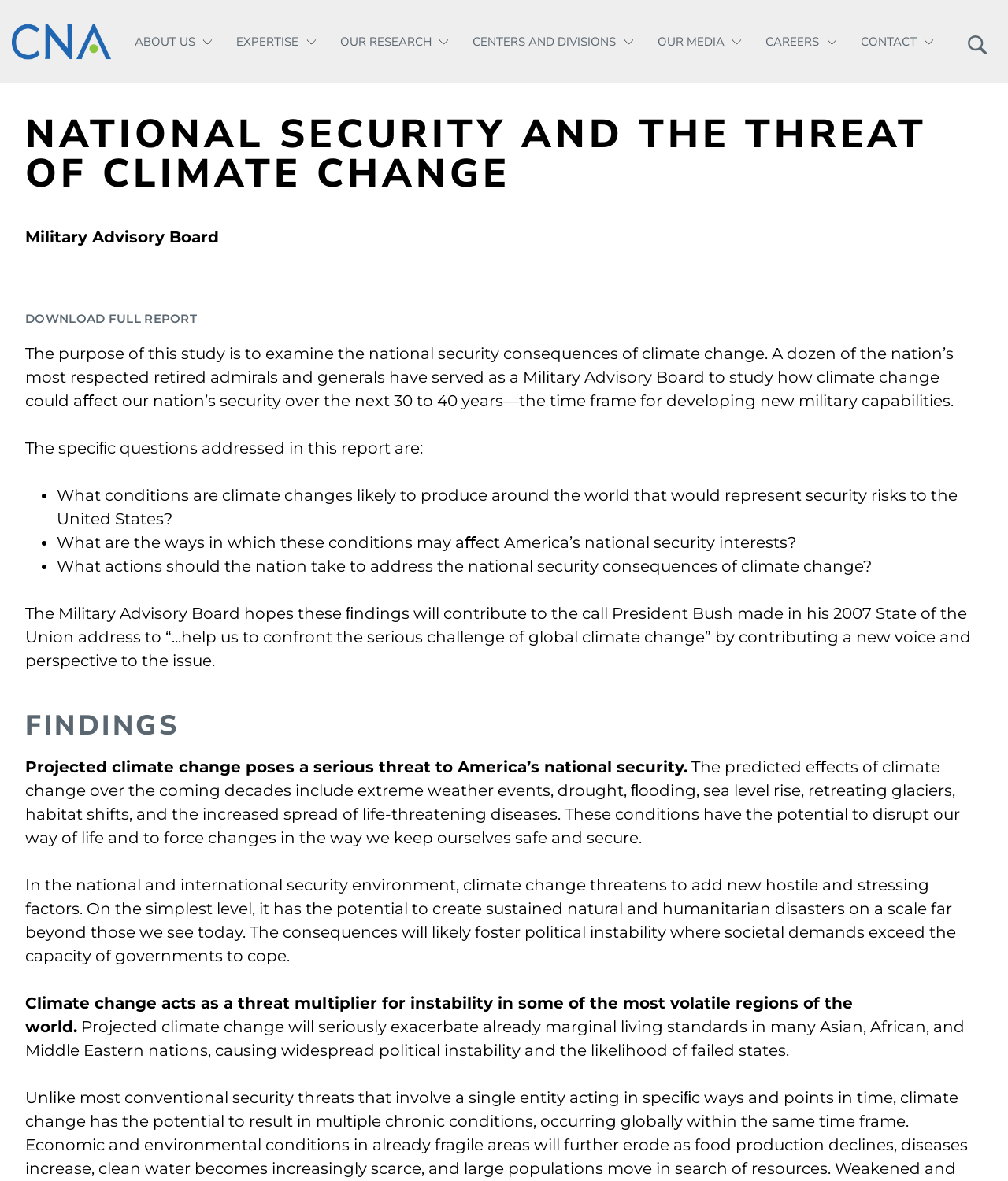Kindly determine the bounding box coordinates for the area that needs to be clicked to execute this instruction: "Download the full report".

[0.025, 0.251, 0.975, 0.289]